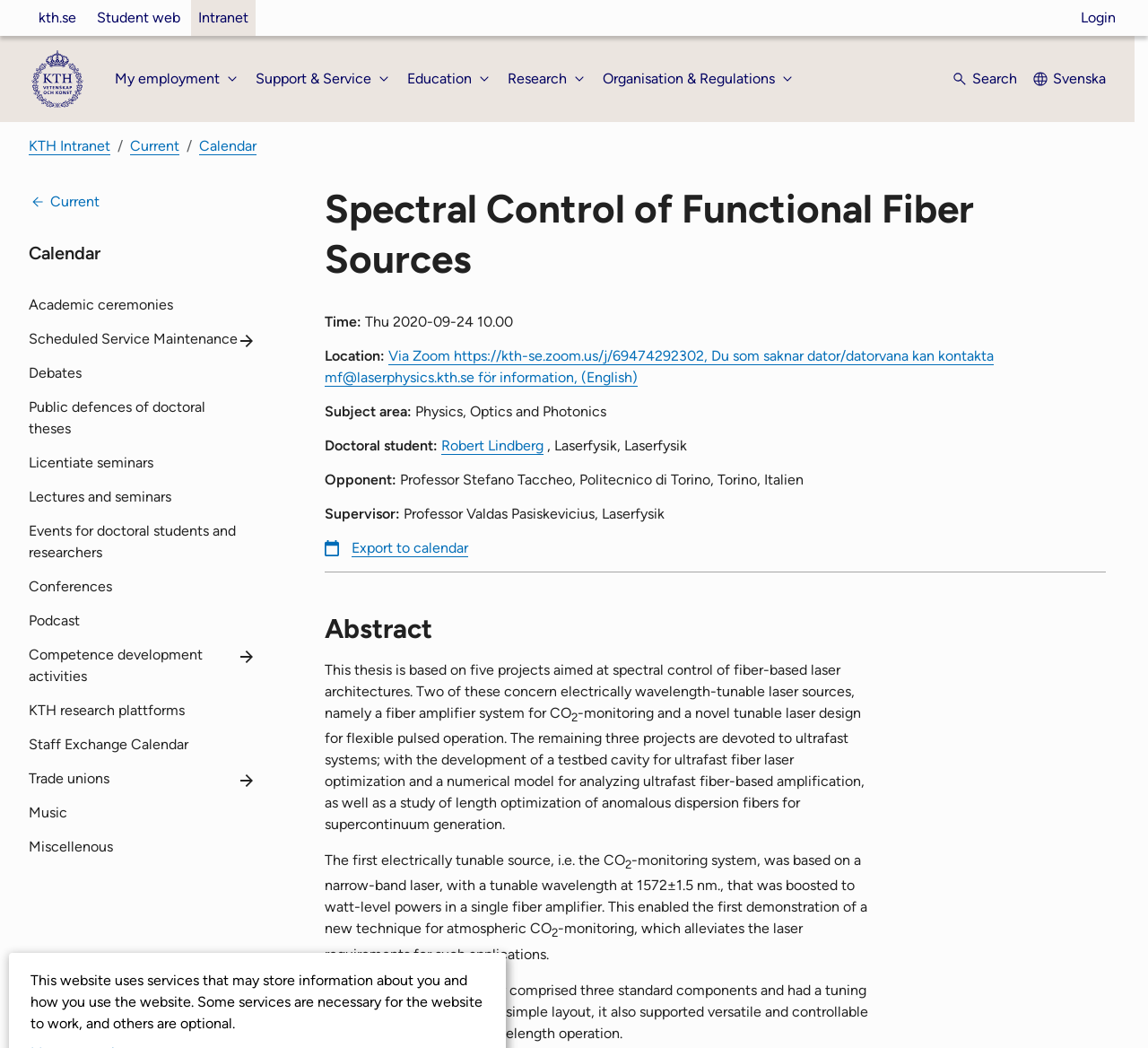Refer to the image and provide an in-depth answer to the question:
Who is the supervisor of the doctoral student?

I found the answer by looking at the section 'Supervisor:' which is located below the 'Opponent:' section. The text next to 'Supervisor:' is 'Professor Valdas Pasiskevicius, Laserfysik'.